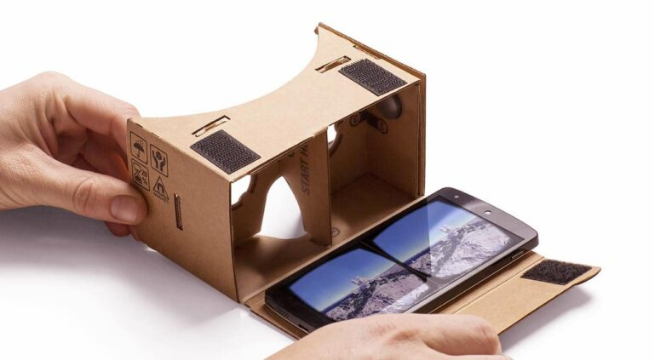Refer to the image and answer the question with as much detail as possible: How much does a Google Cardboard kit cost?

According to the caption, a Google Cardboard kit can be purchased for around $24.95, making it a cost-effective way to explore virtual reality.